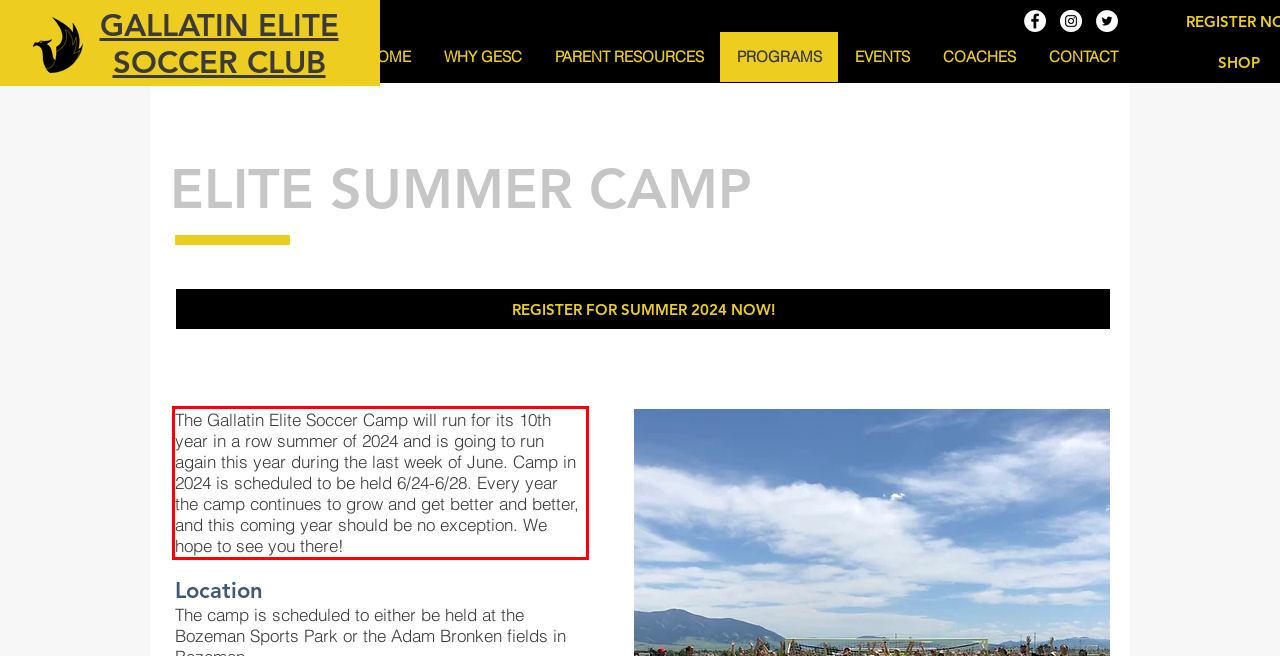Locate the red bounding box in the provided webpage screenshot and use OCR to determine the text content inside it.

The Gallatin Elite Soccer Camp will run for its 10th year in a row summer of 2024 and is going to run again this year during the last week of June. Camp in 2024 is scheduled to be held 6/24-6/28. Every year the camp continues to grow and get better and better, and this coming year should be no exception. We hope to see you there!